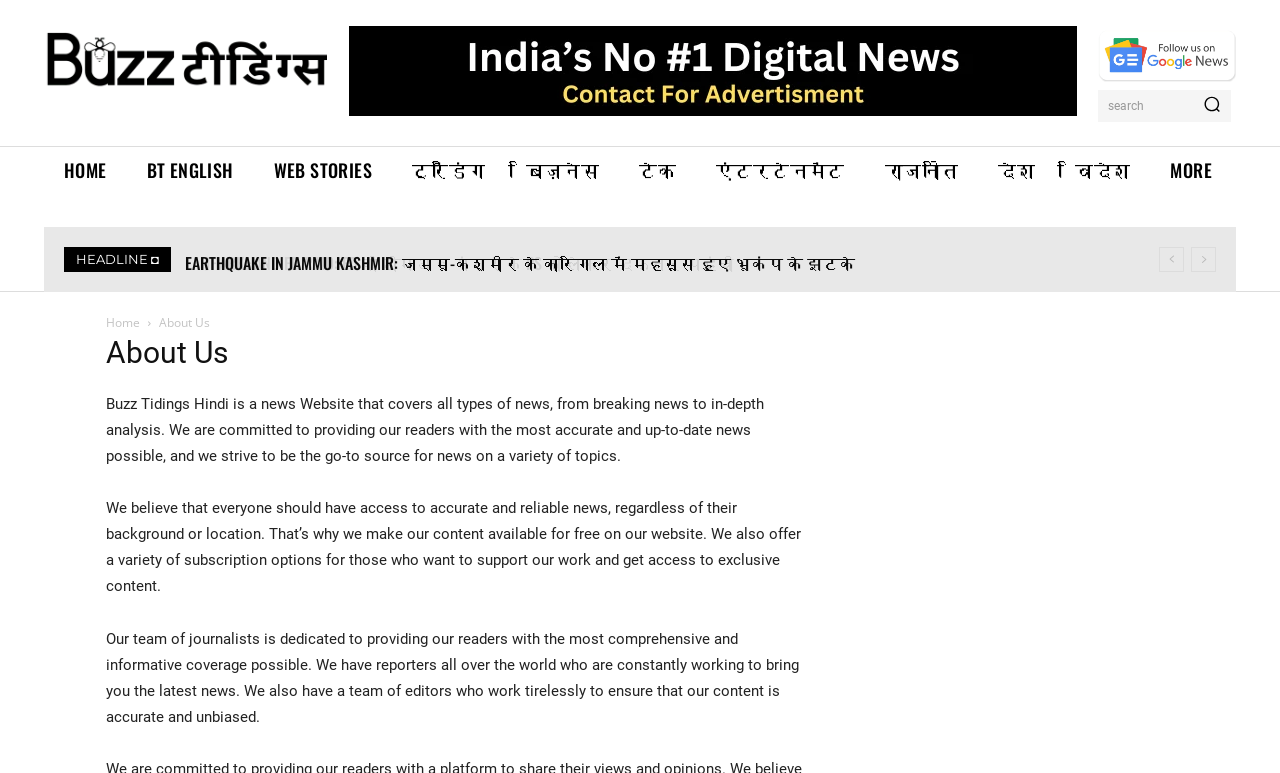Respond with a single word or phrase to the following question:
What is the language of the news articles on this webpage?

Hindi